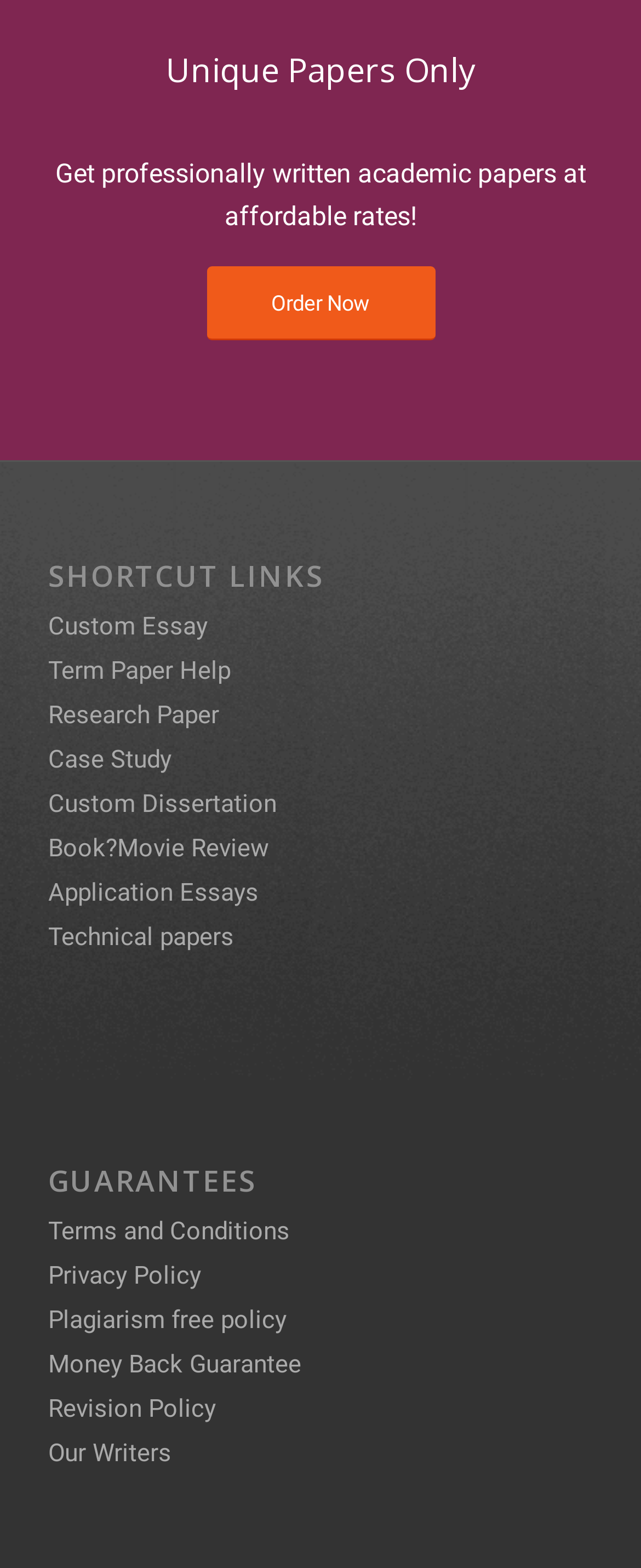Find the bounding box coordinates of the element you need to click on to perform this action: 'Visit IMT Awards Ceremony 2024'. The coordinates should be represented by four float values between 0 and 1, in the format [left, top, right, bottom].

None